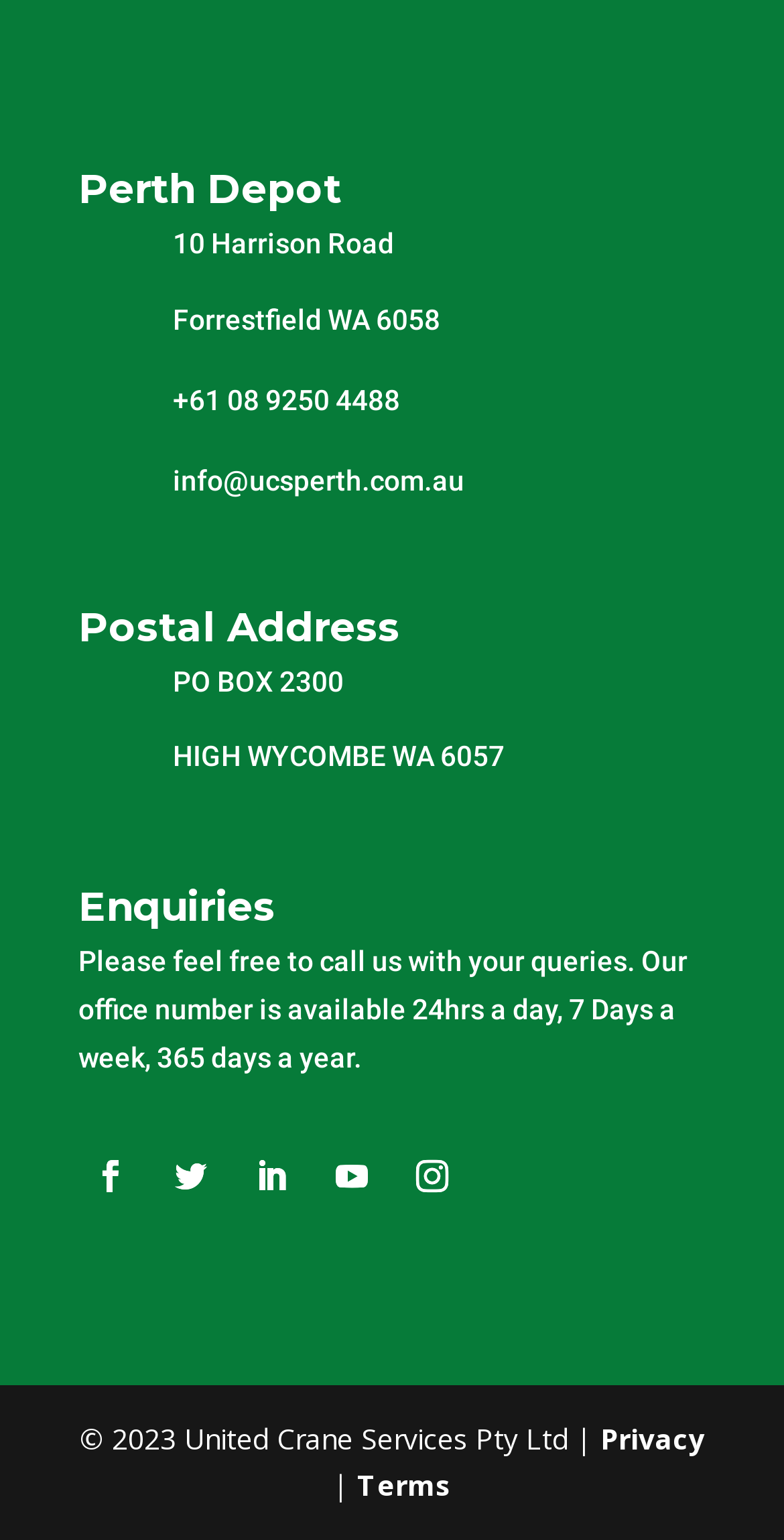Refer to the image and provide a thorough answer to this question:
What is the year of copyright?

The year of copyright can be found at the bottom of the webpage, where it is written as '© 2023 United Crane Services Pty Ltd' in a static text element.